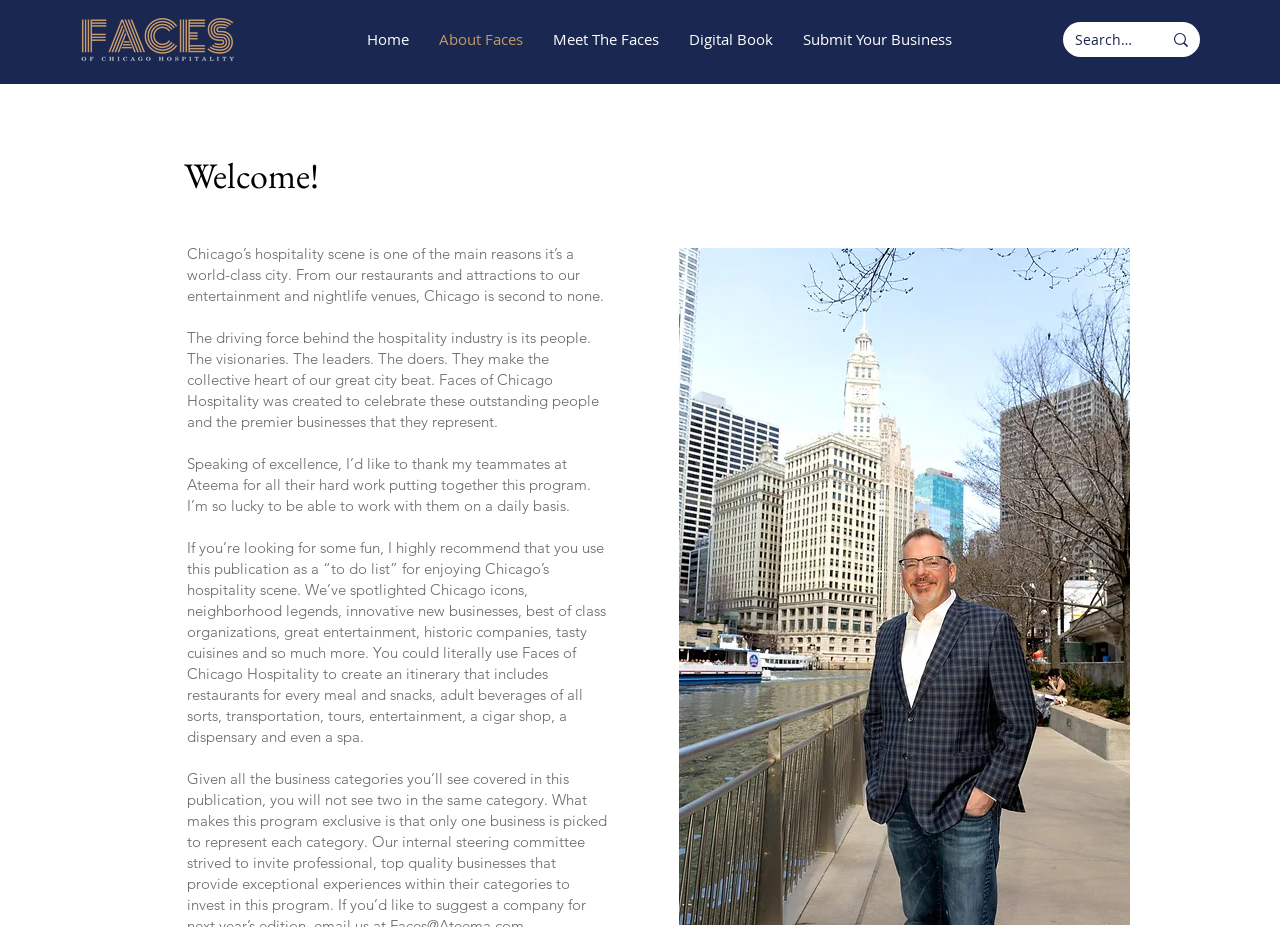Please reply with a single word or brief phrase to the question: 
What is the purpose of Faces of Chicago Hospitality?

Celebrate outstanding people